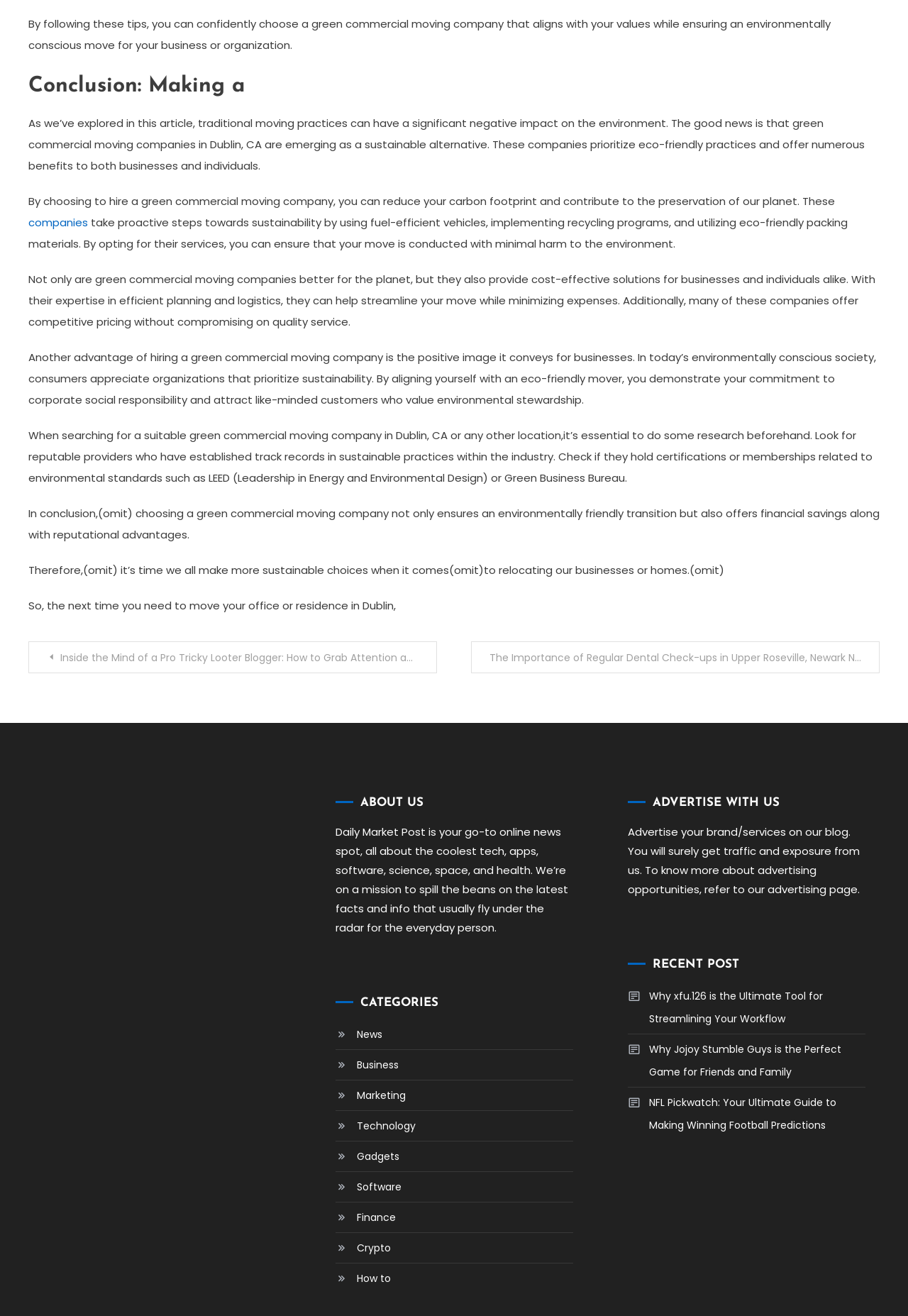Using the format (top-left x, top-left y, bottom-right x, bottom-right y), and given the element description, identify the bounding box coordinates within the screenshot: See MORE for our Instructors

None